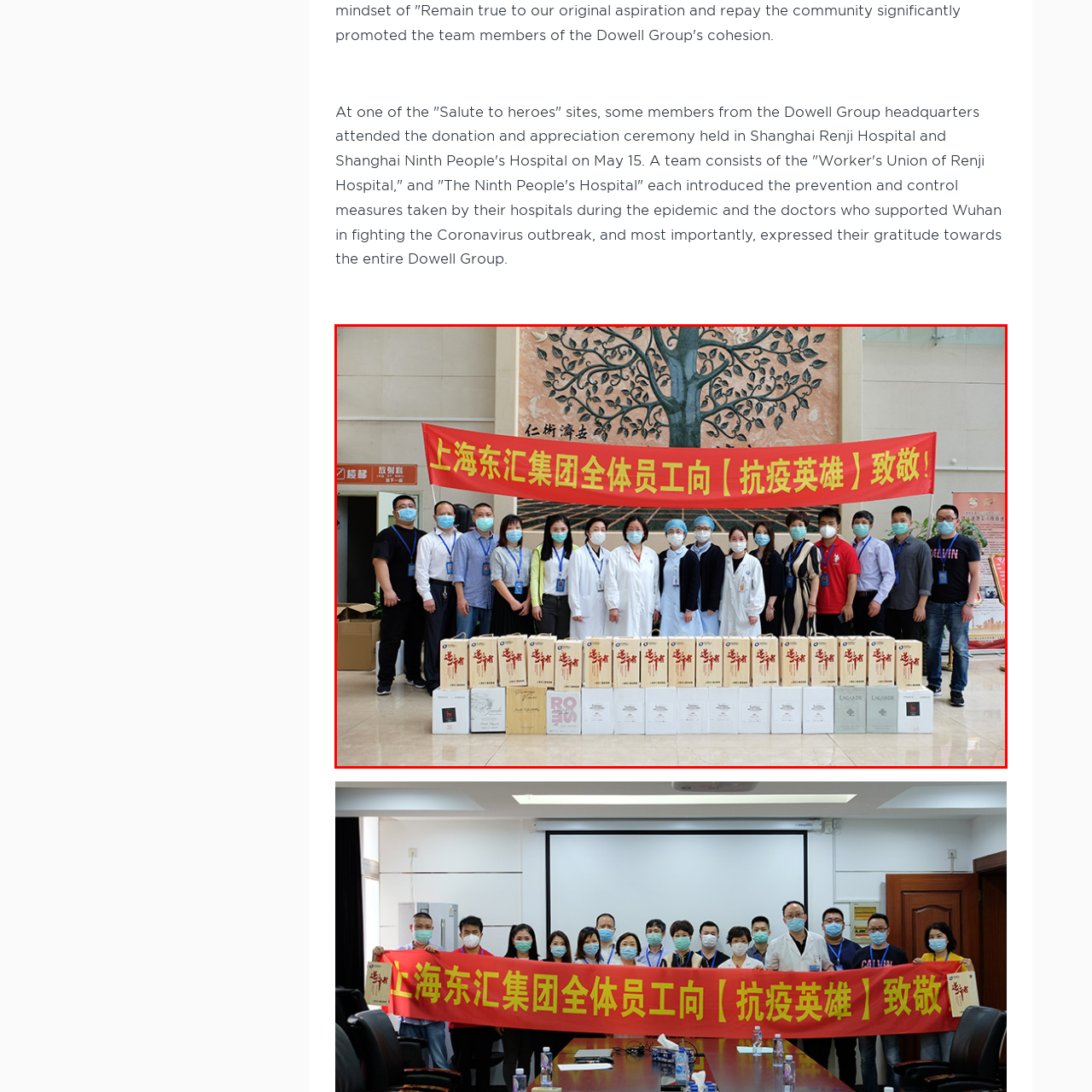Review the image segment marked with the grey border and deliver a thorough answer to the following question, based on the visual information provided: 
What is written on the red banner?

The caption translates the text on the vibrant red banner, which reads '上海东汇集团全体员工向抗疫英雄致敬!' to 'All employees of the Dowell Group salute the heroes fighting the epidemic!'. This information can be used to answer the question.